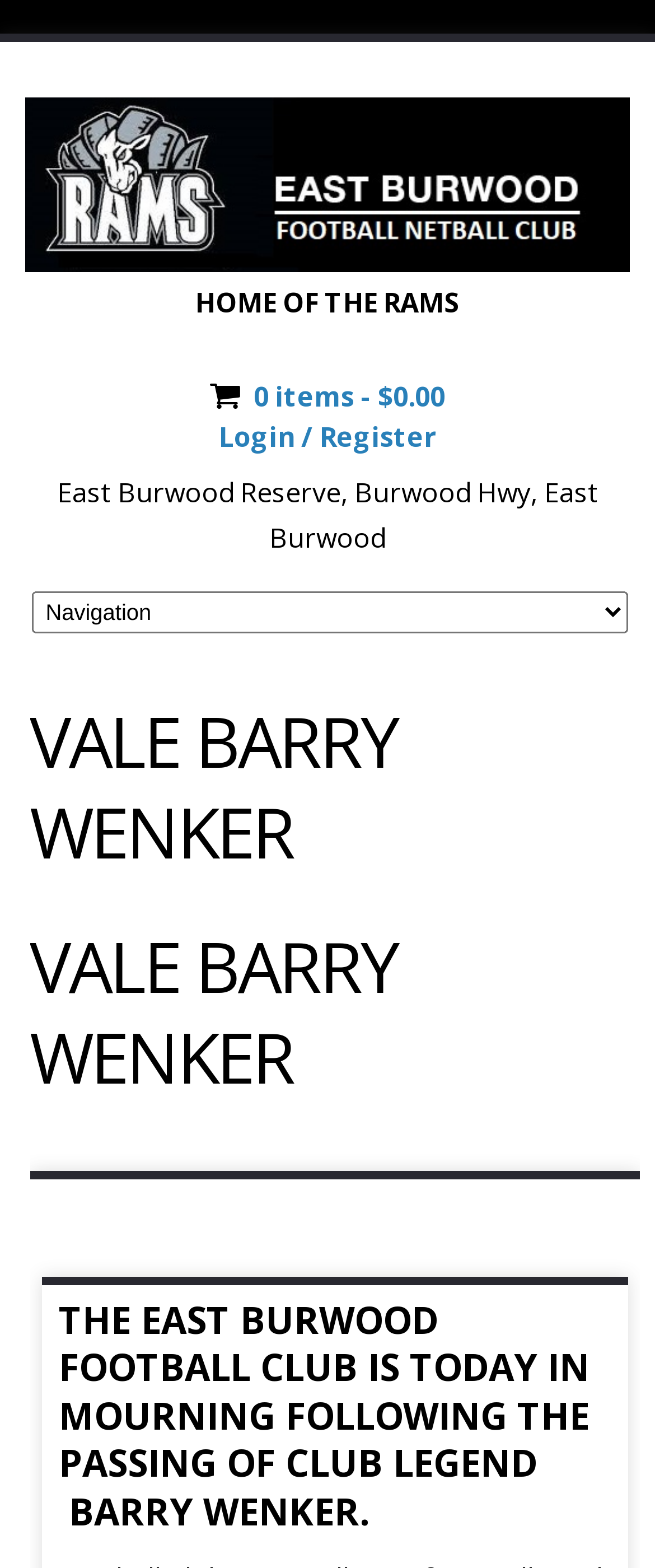How many headings are there on the page?
Answer the question in a detailed and comprehensive manner.

I found the answer by counting the number of heading elements on the page, which are 'HOME OF THE RAMS', 'VALE BARRY WENKER' (twice), and 'THE EAST BURWOOD FOOTBALL CLUB IS TODAY IN MOURNING FOLLOWING THE PASSING OF CLUB LEGEND BARRY WENKER.'.